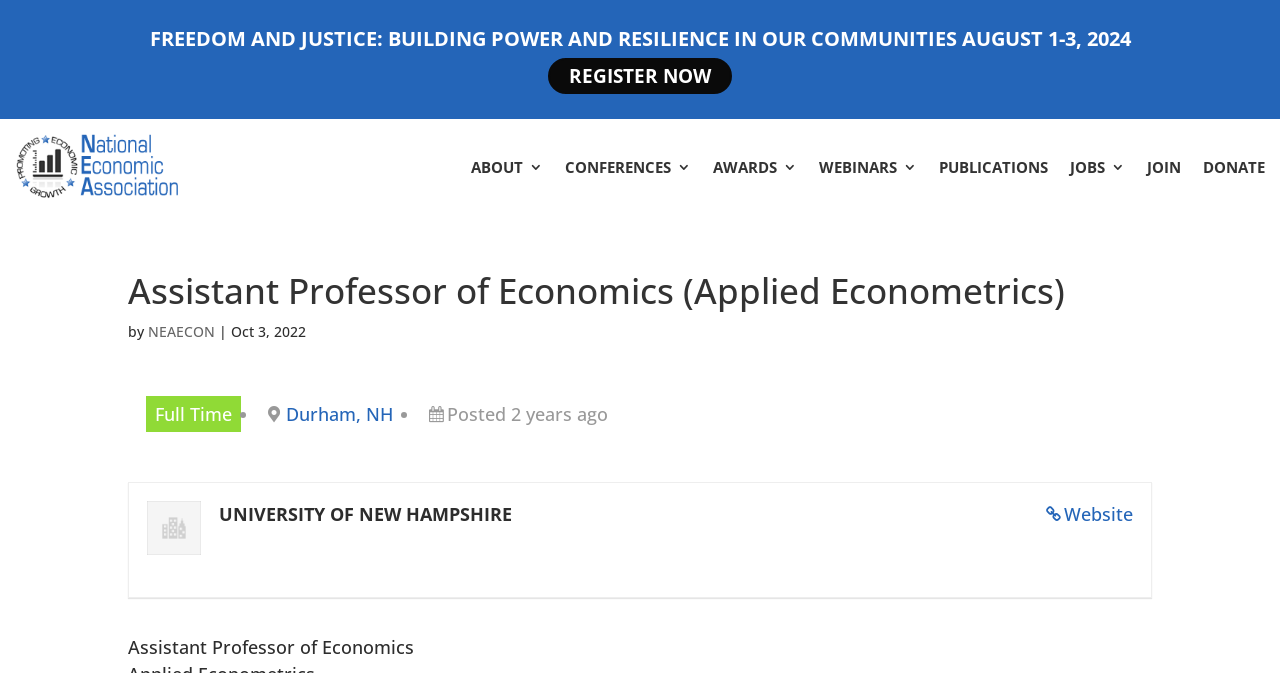What is the job title? Examine the screenshot and reply using just one word or a brief phrase.

Assistant Professor of Economics